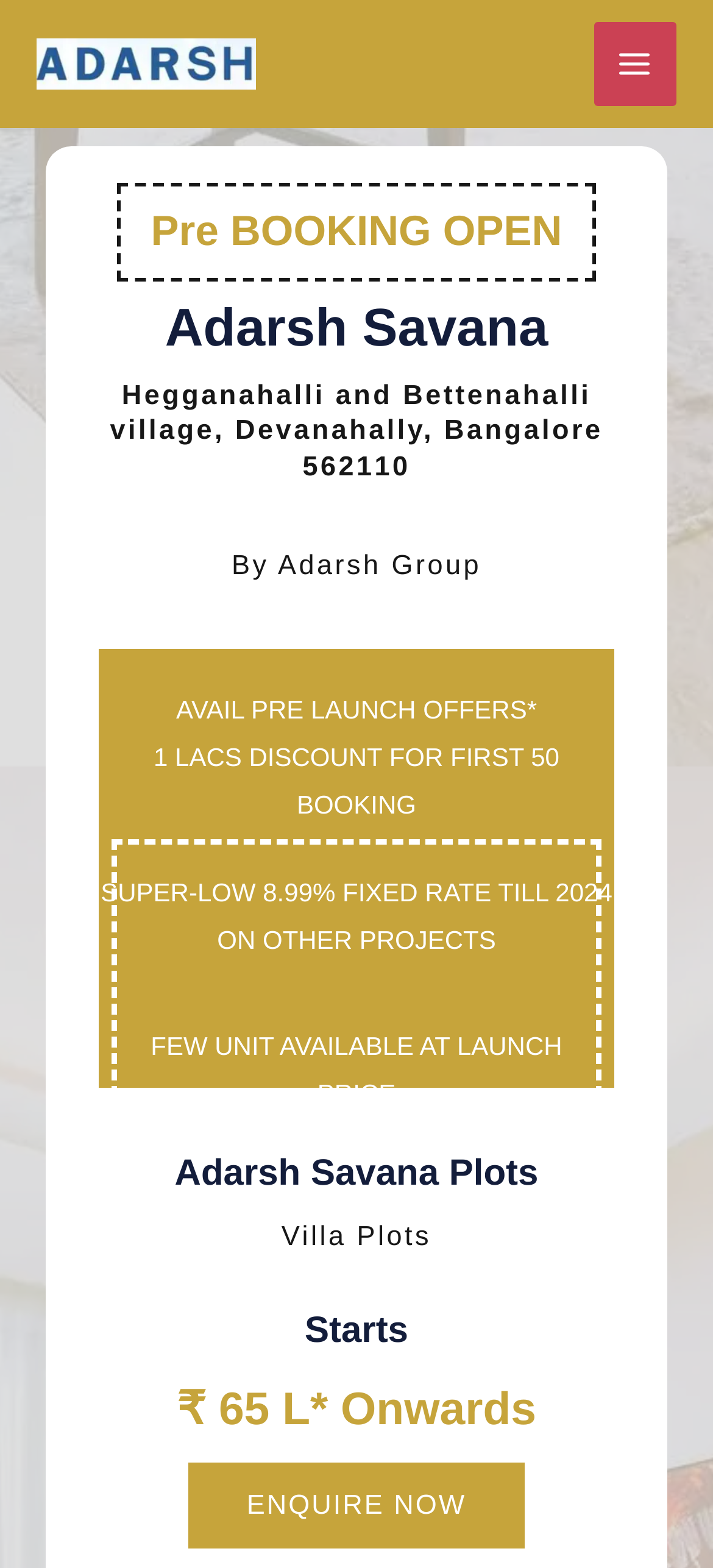Reply to the question with a brief word or phrase: Who is the developer of Adarsh Savana?

Adarsh Group